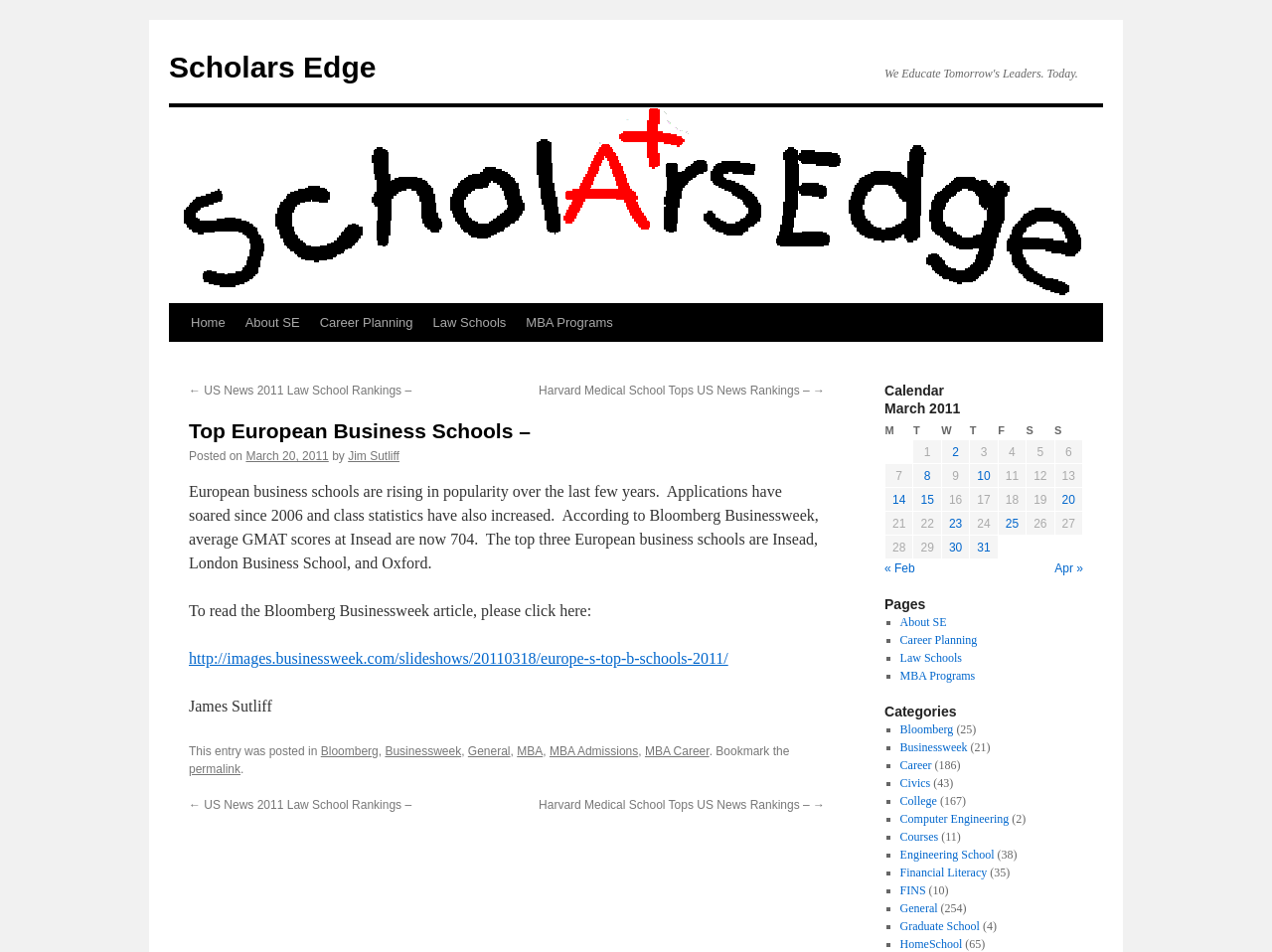What are the top three European business schools? Based on the screenshot, please respond with a single word or phrase.

Insead, London Business School, and Oxford